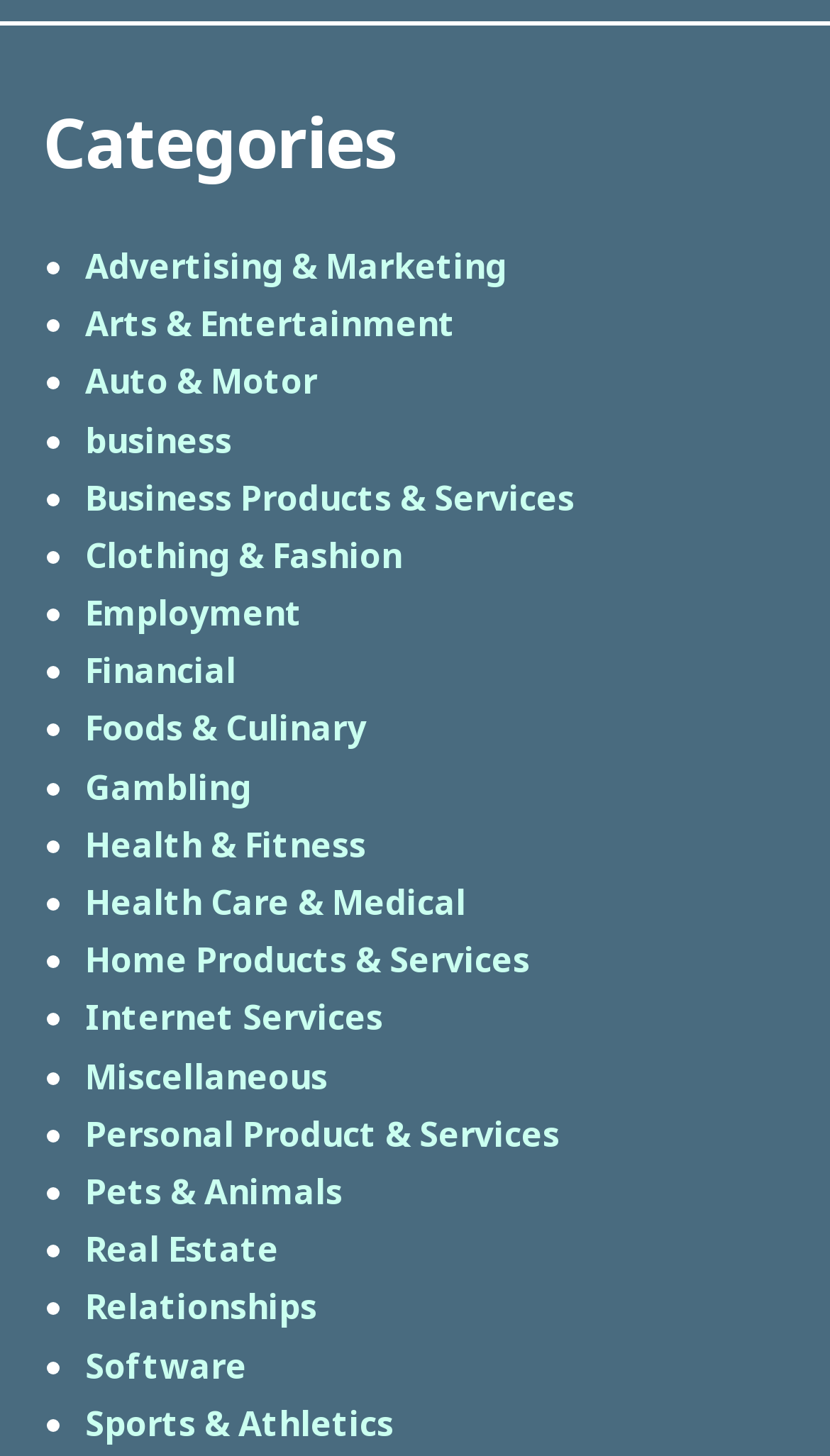Look at the image and answer the question in detail:
How many categories start with the letter 'H'?

I scanned the links under the 'Categories' heading and found two categories that start with the letter 'H': 'Health & Fitness' and 'Health Care & Medical'.